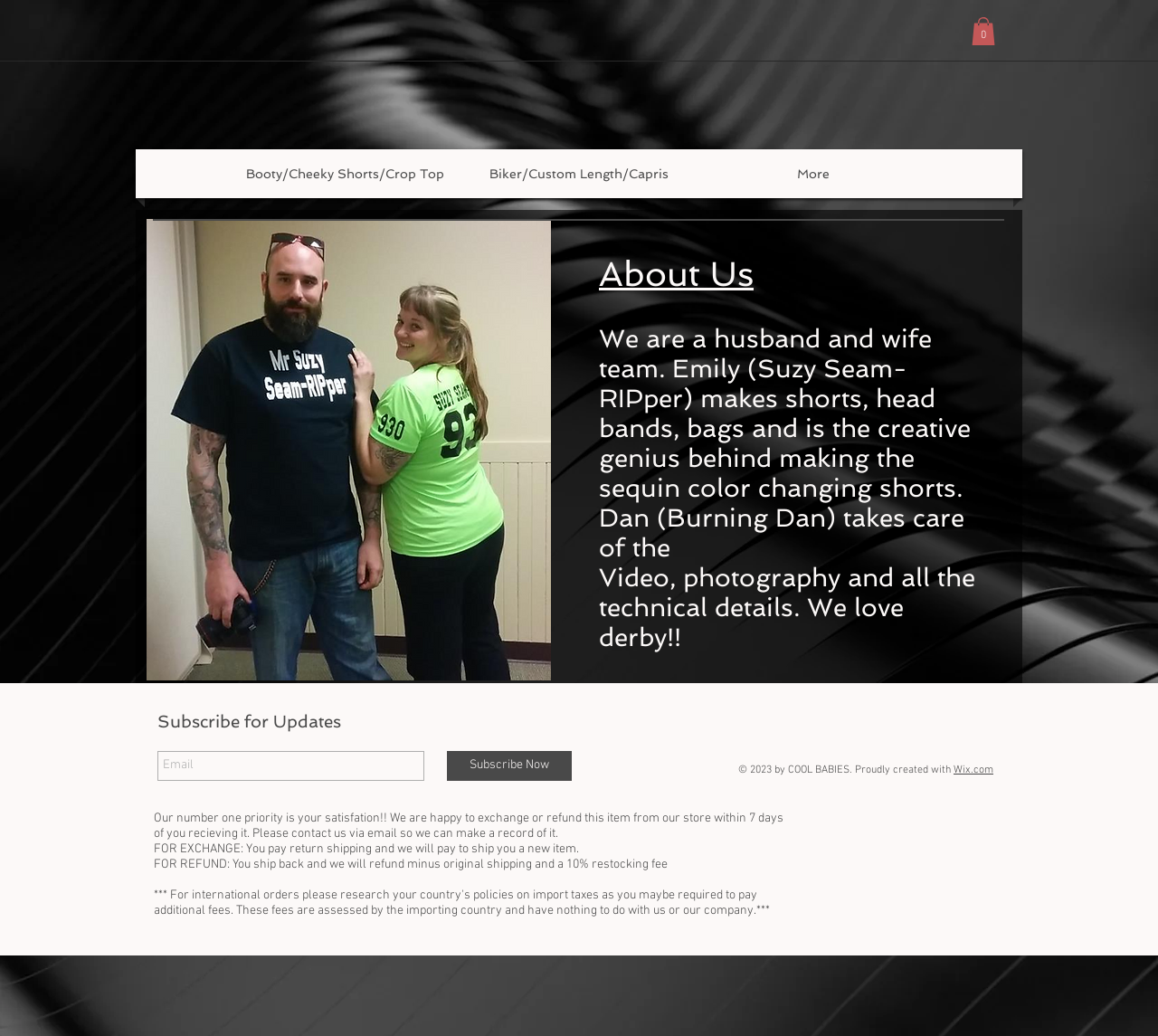What is the creative genius behind the sequin color-changing shorts?
Answer the question in as much detail as possible.

From the 'About Us' section, we can see that Emily, also known as Suzy Seam-RIPper, is the creative genius behind making the sequin color-changing shorts.